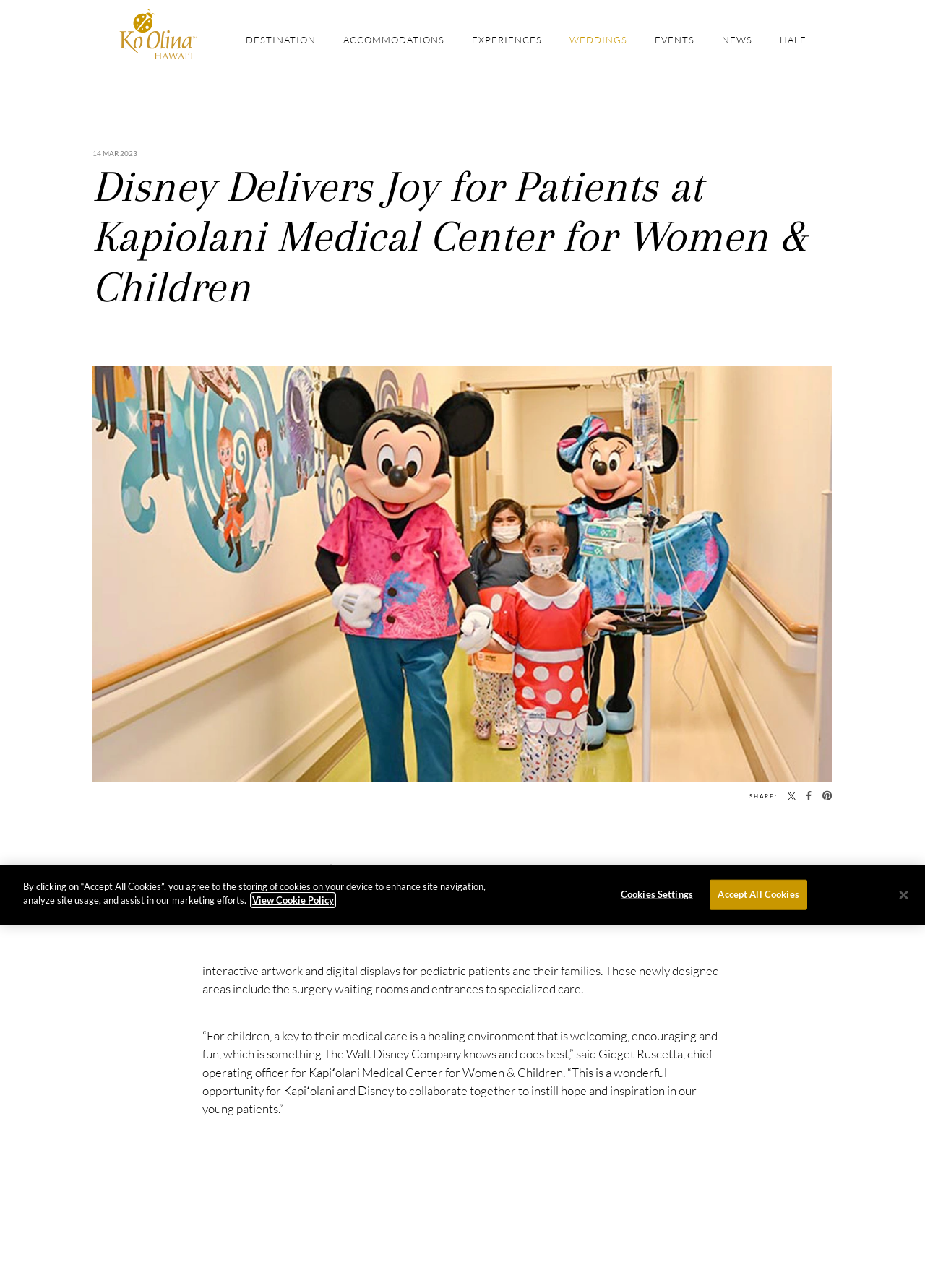Find the bounding box coordinates of the clickable area required to complete the following action: "Download the Ko Olina Resort App on Apples App Store".

[0.397, 0.836, 0.471, 0.855]